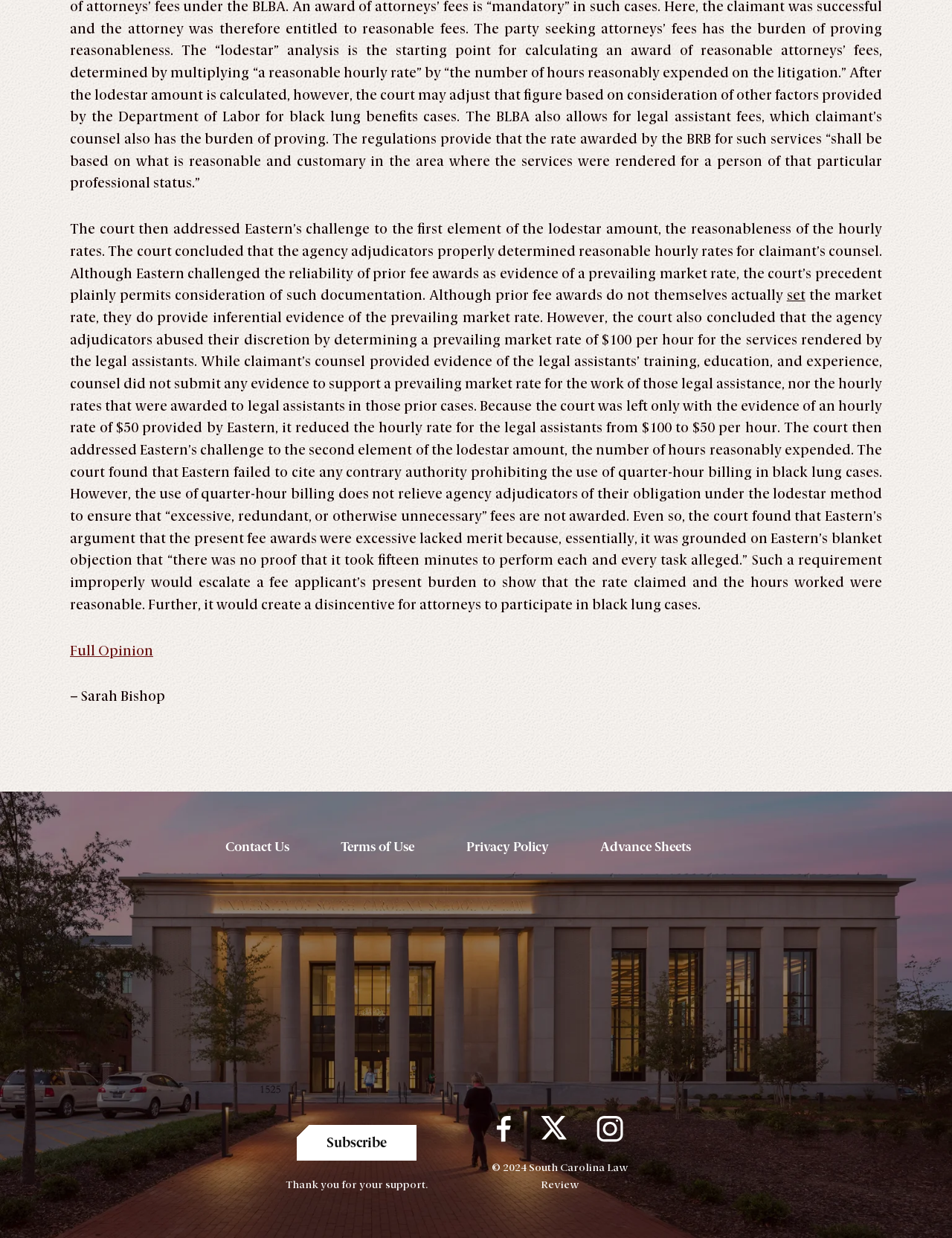Locate the bounding box coordinates of the segment that needs to be clicked to meet this instruction: "Click on the 'Contact Us' link".

[0.237, 0.676, 0.304, 0.693]